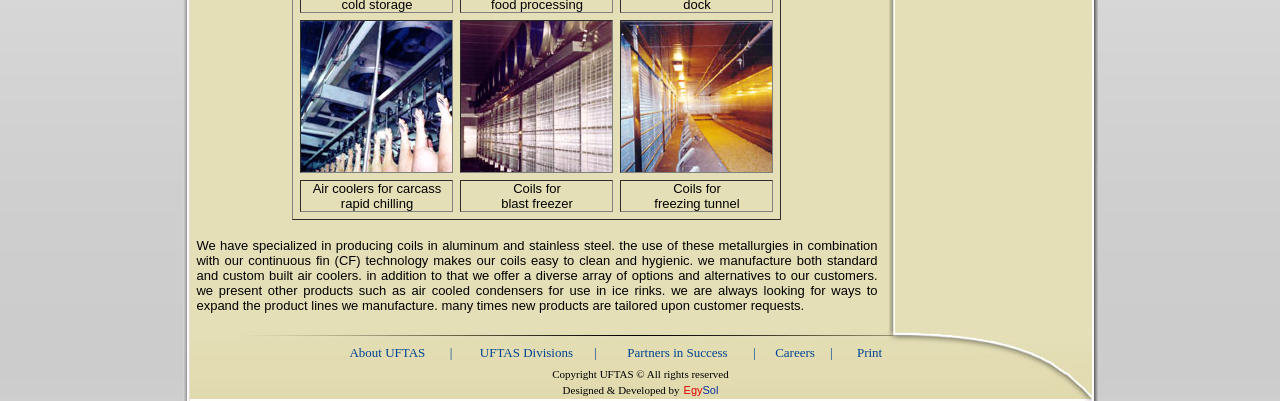Identify the bounding box coordinates for the UI element mentioned here: "UFTAS Divisions". Provide the coordinates as four float values between 0 and 1, i.e., [left, top, right, bottom].

[0.375, 0.859, 0.448, 0.897]